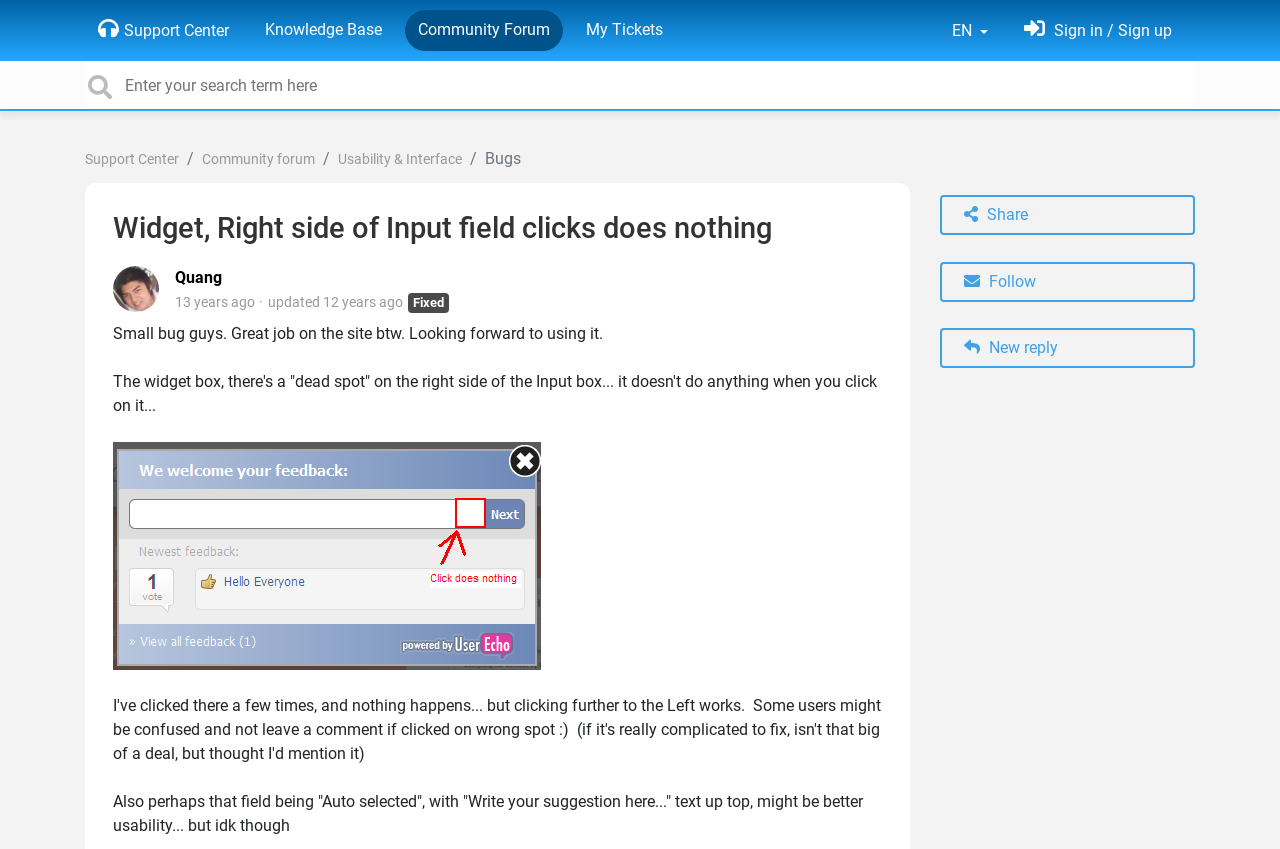Locate the bounding box coordinates of the clickable region to complete the following instruction: "Learn about 'Tips for Perfecting the Texture and Flavor of Vegetarian Risotto'."

None